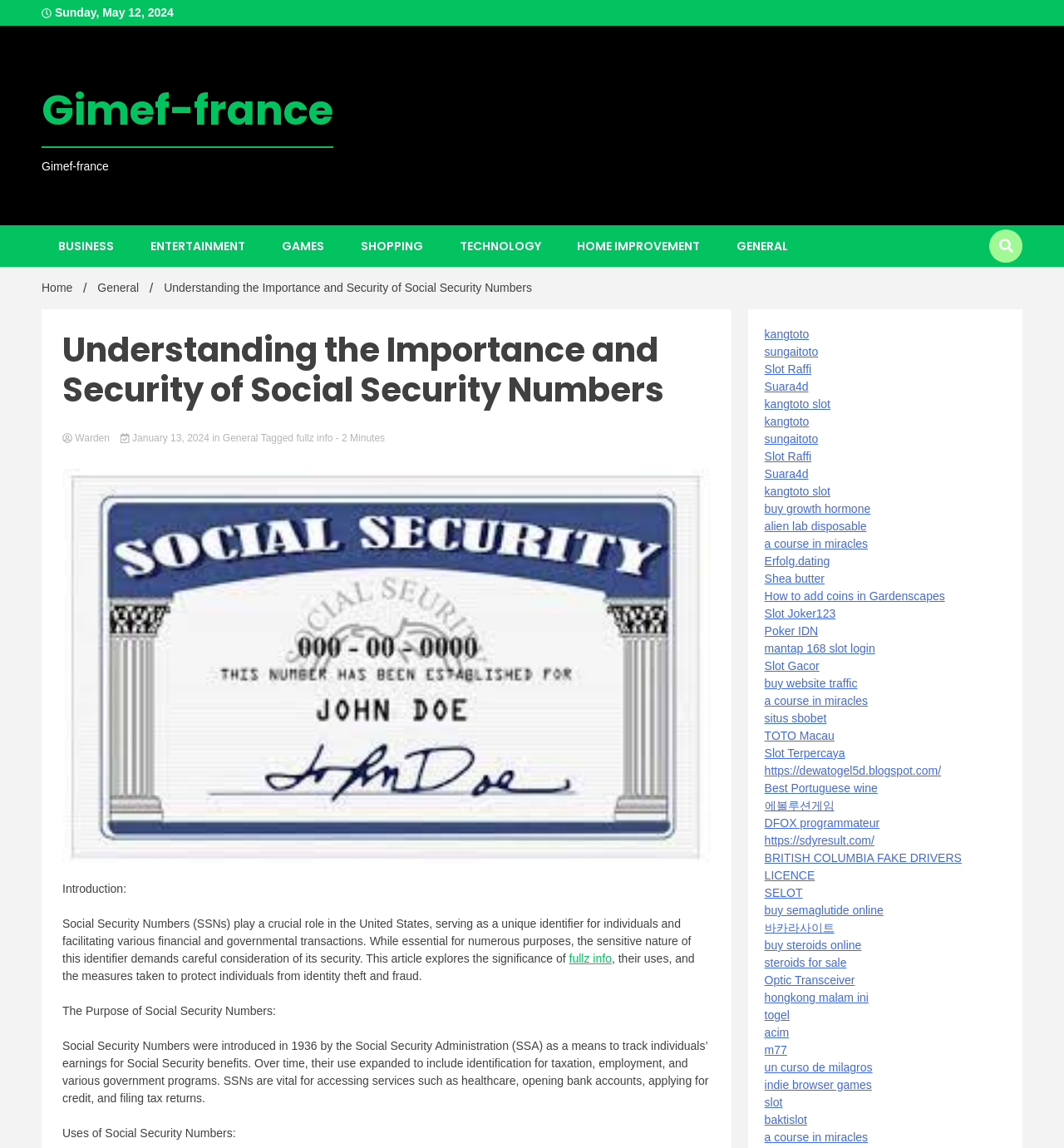Carefully observe the image and respond to the question with a detailed answer:
What is the estimated reading time of the article?

The estimated reading time of the article is displayed below the title of the article. It is indicated as 'Estimated Reading Time of Article - 2 Minutes'.